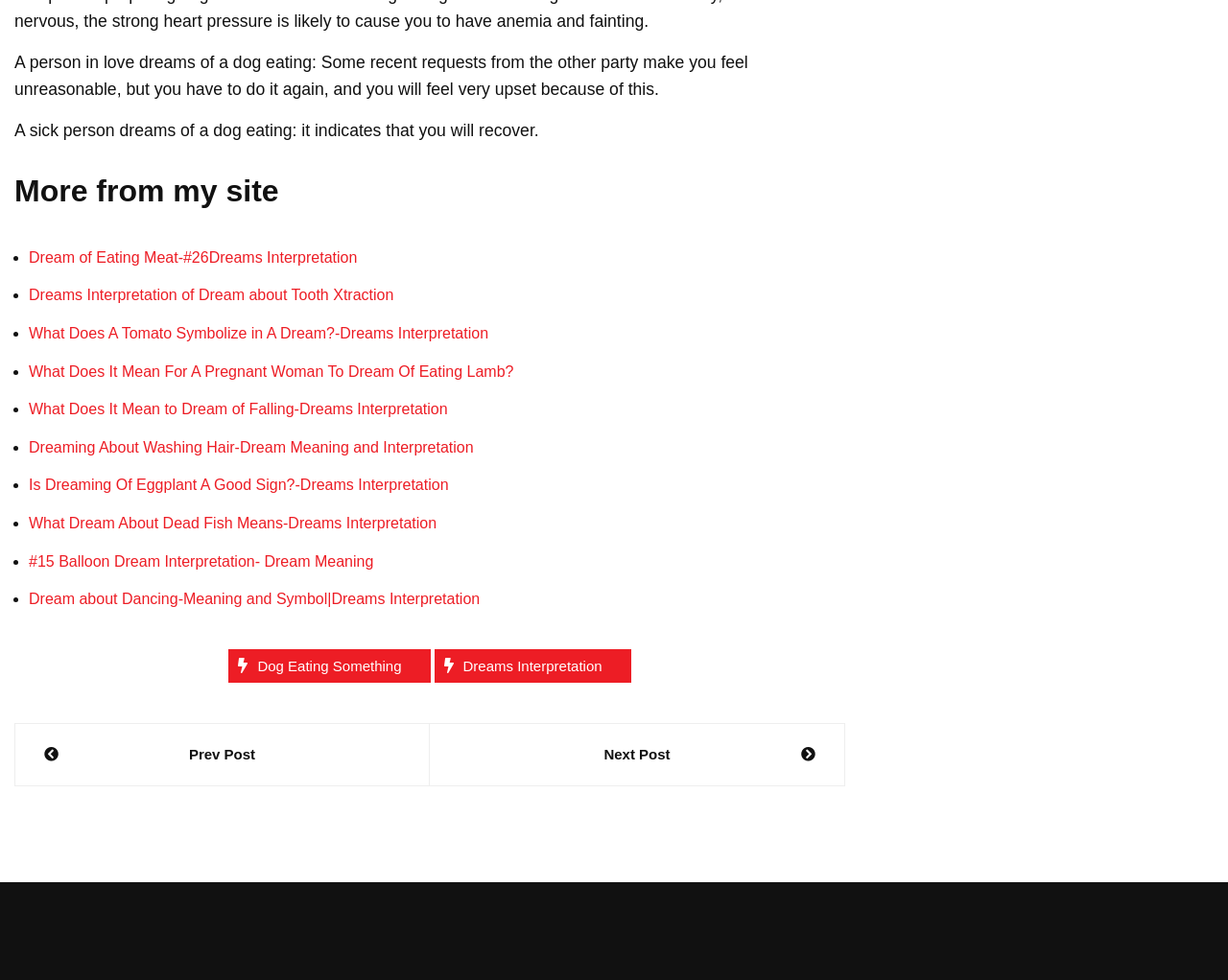What is the topic of the first dream interpretation?
Look at the image and provide a short answer using one word or a phrase.

A person in love